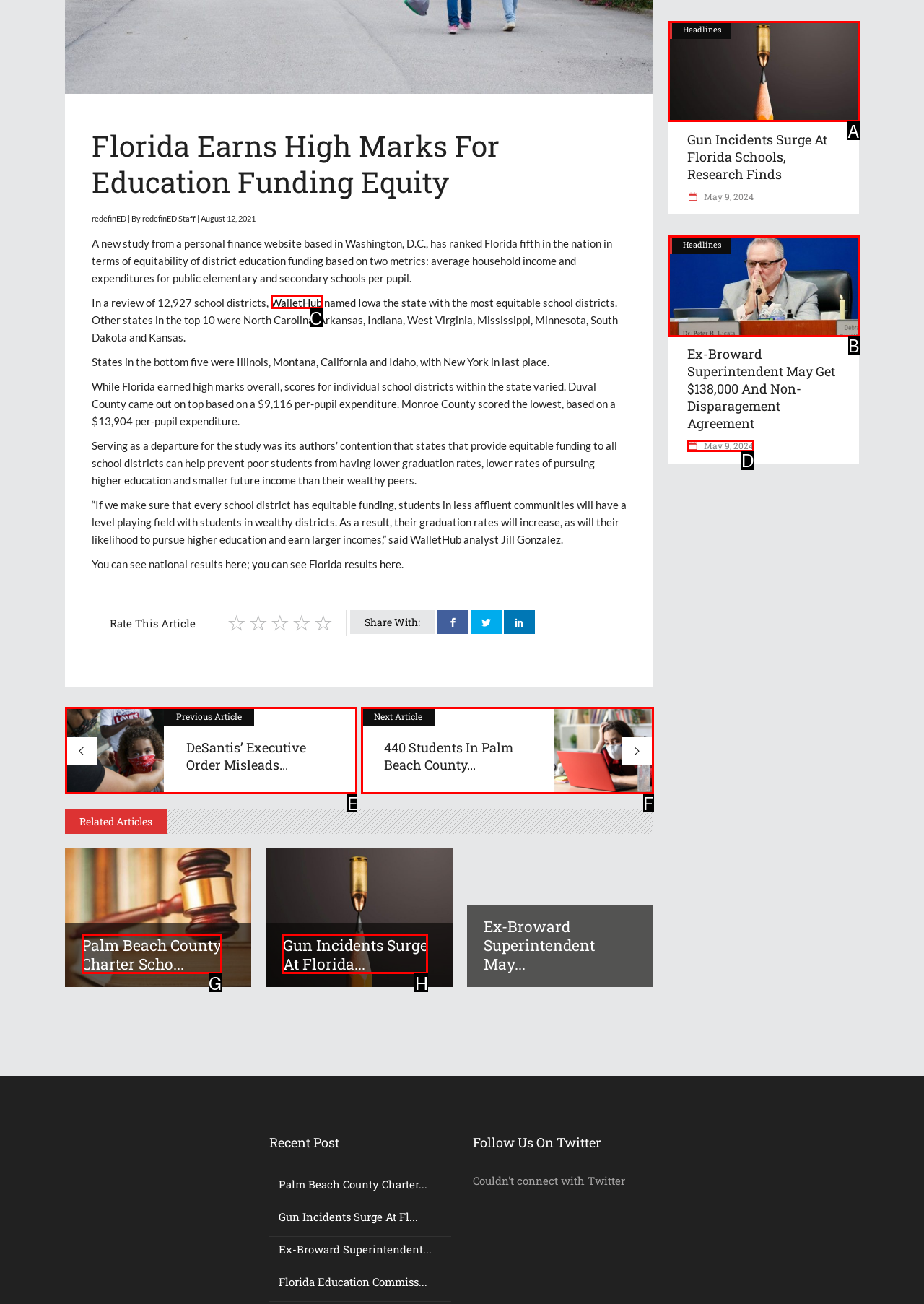Select the option that fits this description: Previous ArticleDeSantis’ executive order misleads...
Answer with the corresponding letter directly.

E